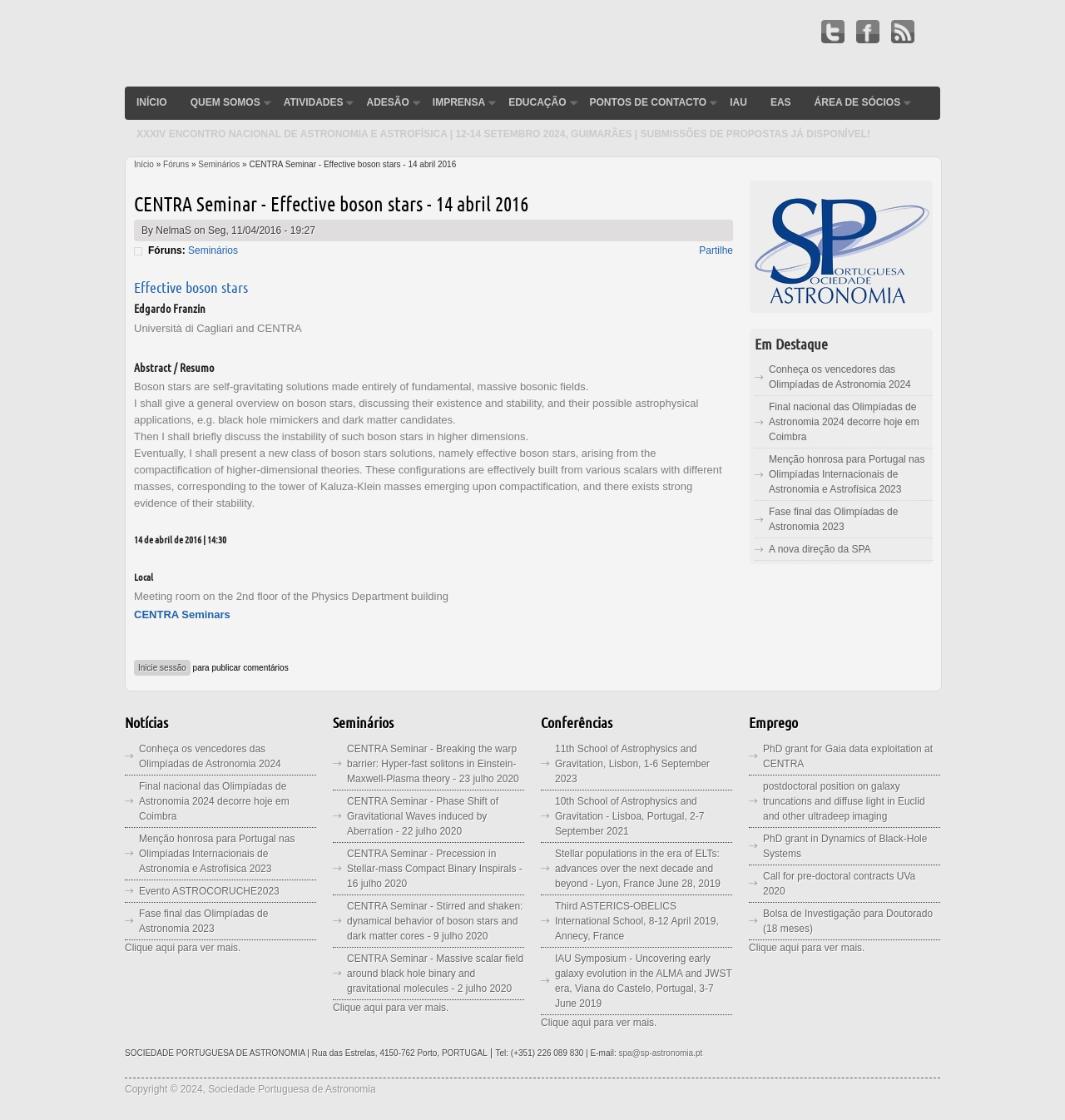With reference to the screenshot, provide a detailed response to the question below:
What is the topic of the seminar?

The topic of the seminar can be found in the heading 'CENTRA Seminar - Effective boson stars - 14 abril 2016' which is located at the top of the webpage, and also in the heading 'Effective boson stars' which is a subheading of the seminar details.